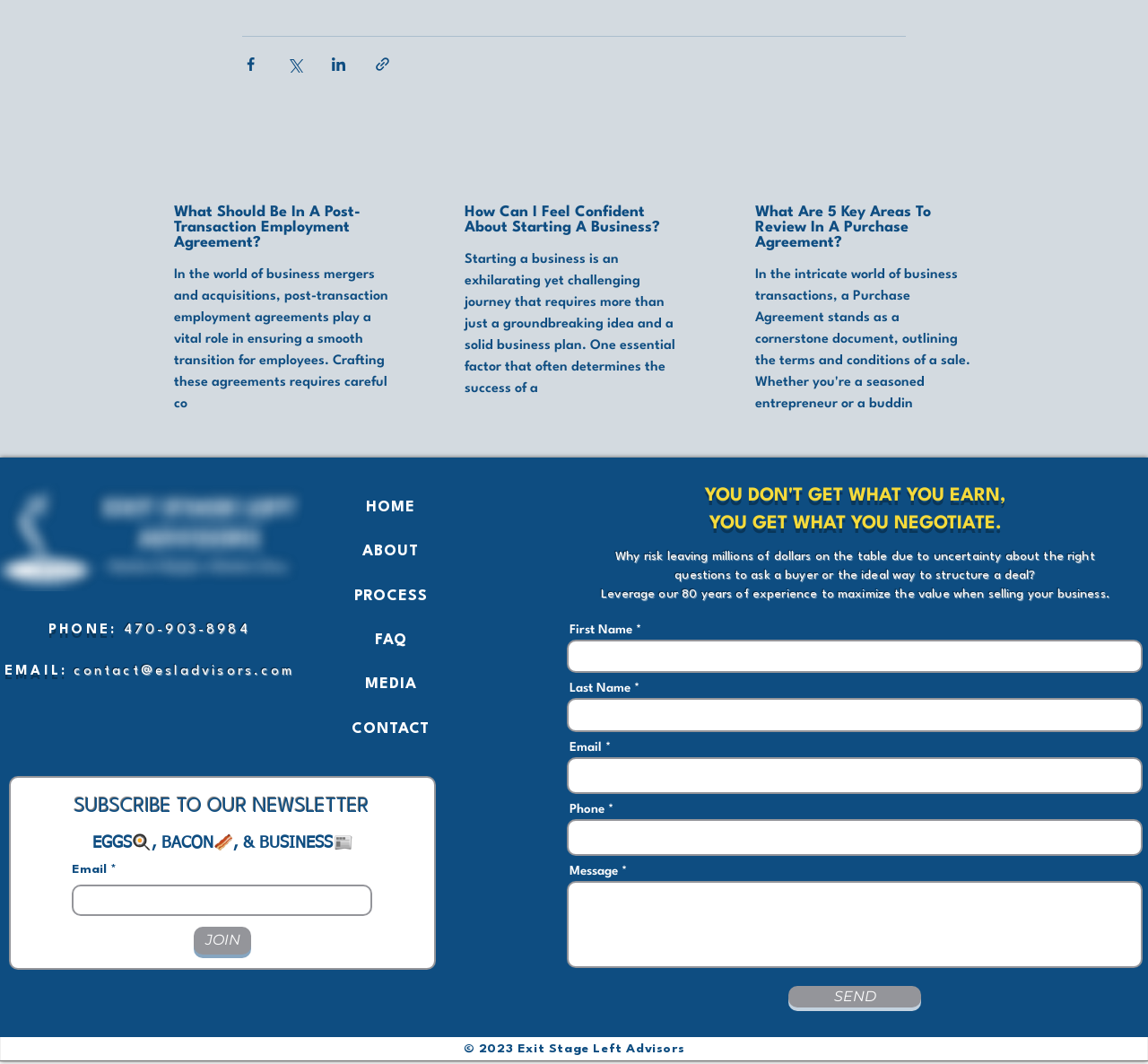Given the webpage screenshot, identify the bounding box of the UI element that matches this description: "PHONE: 470-903-8984".

[0.042, 0.586, 0.218, 0.599]